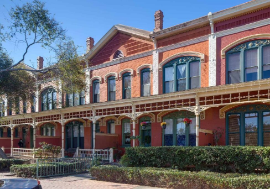Describe the image with as much detail as possible.

The image showcases the exterior of a Victorian brick row house located in National City, dating back to the late 1800s. The architectural elegance is highlighted by ornate details typical of the Victorian style, featuring large windows adorned with intricate moldings and a charming façade in rich, brick tones. The row house is complemented by a well-maintained surrounding garden, with lush greenery that enhances its historic charm. This setting reflects the vibrant history and unique character of National City, inviting viewers to appreciate the craftsmanship and heritage of the era.